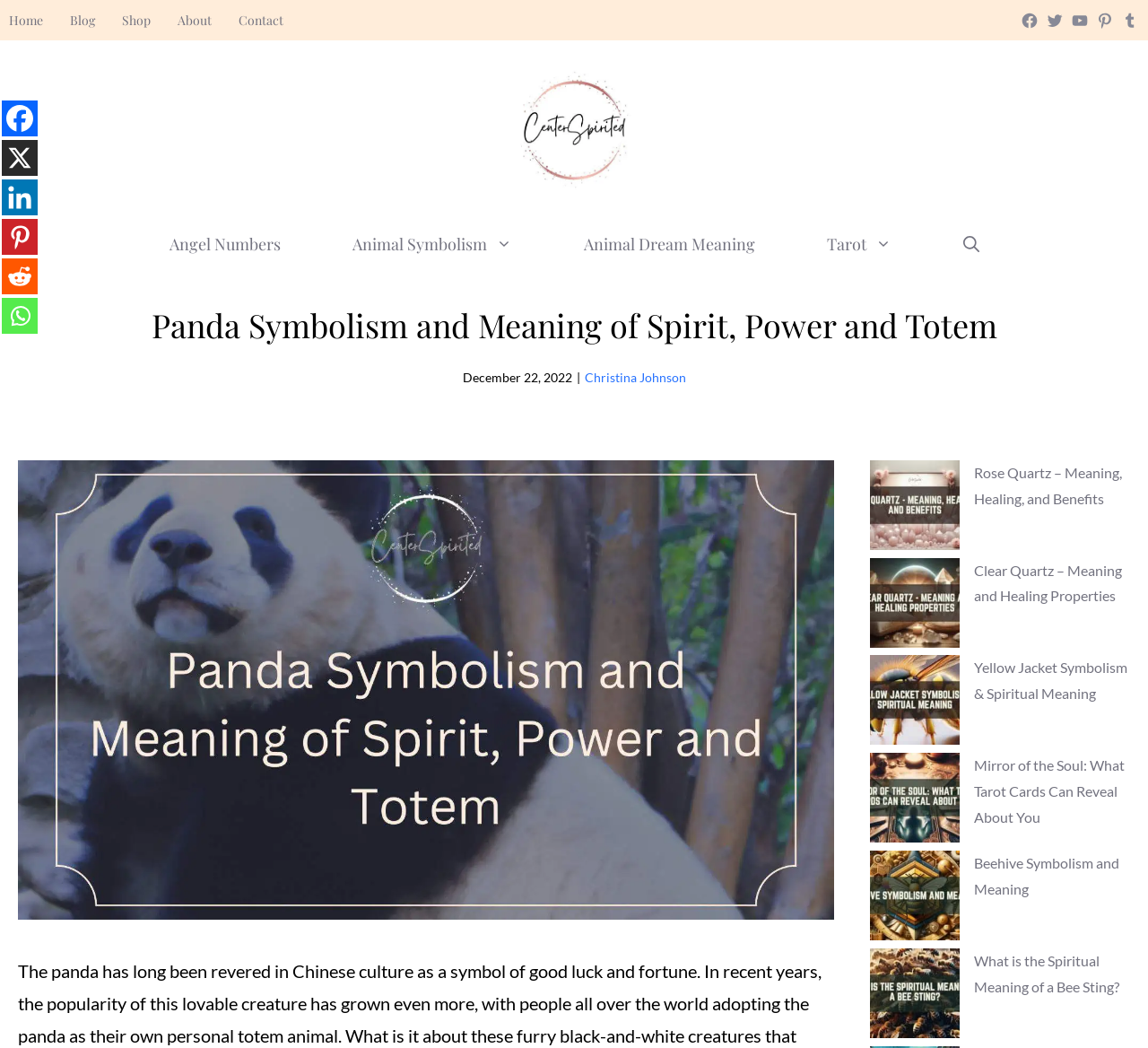What is the text of the webpage's headline?

Panda Symbolism and Meaning of Spirit, Power and Totem